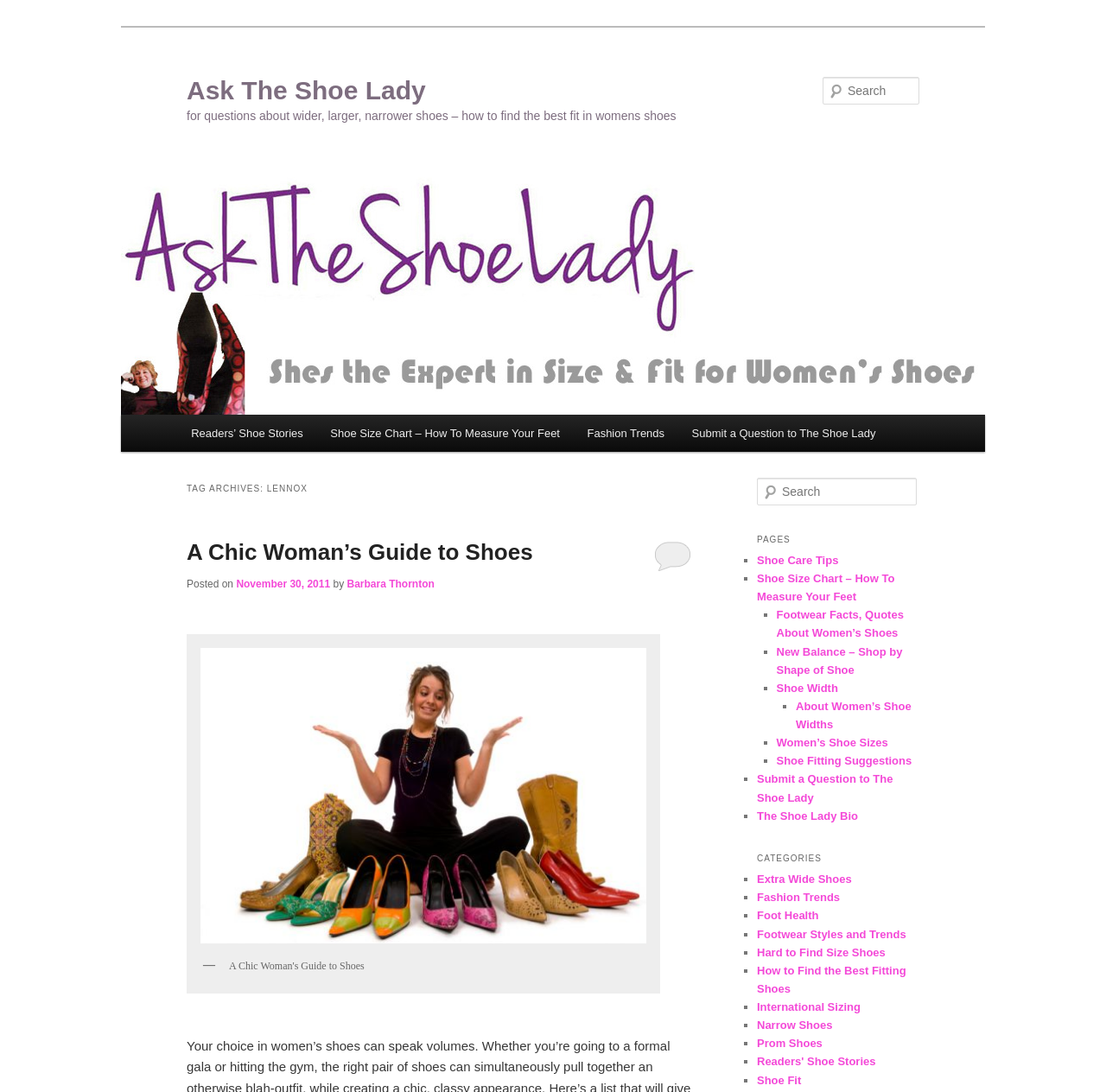Answer the question using only one word or a concise phrase: What type of content is available under the 'PAGES' section?

Links to shoe-related articles